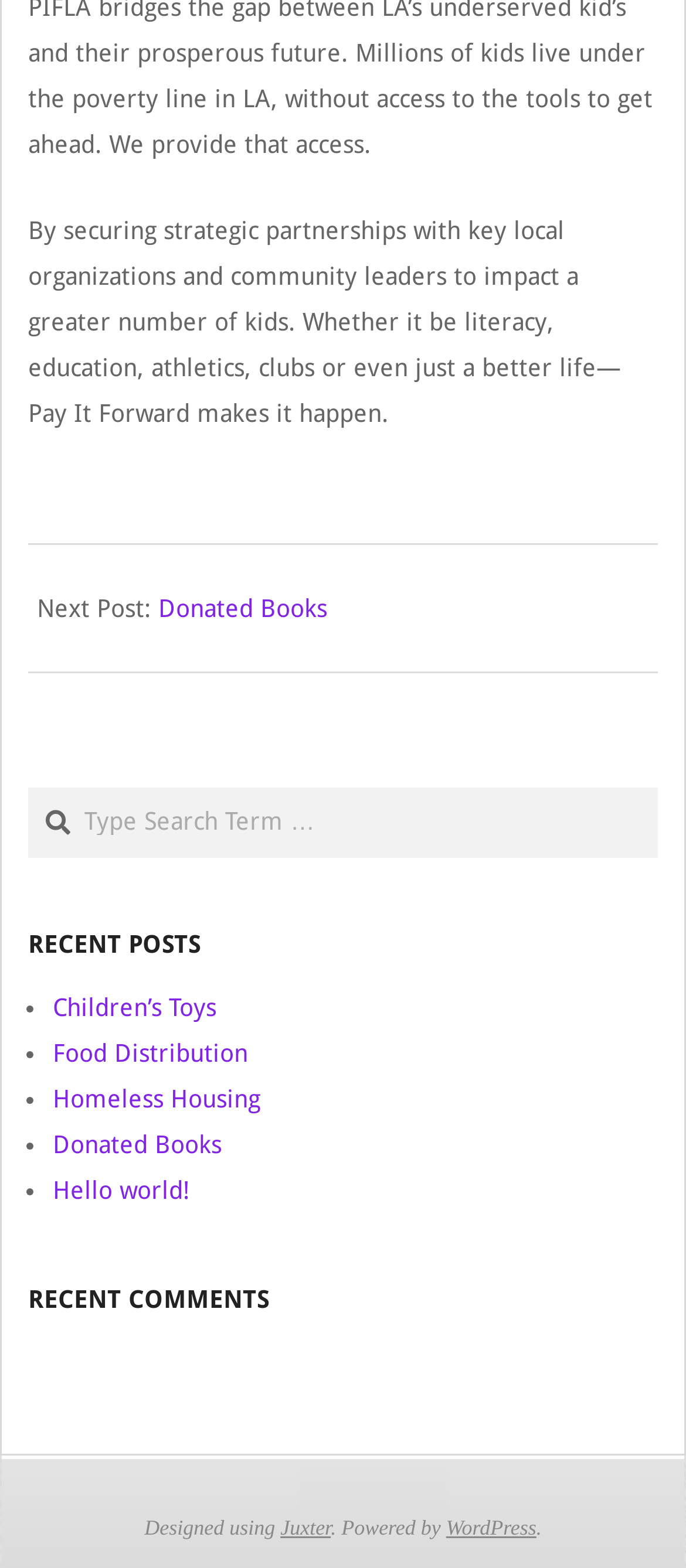Determine the bounding box coordinates of the clickable area required to perform the following instruction: "Search for a term". The coordinates should be represented as four float numbers between 0 and 1: [left, top, right, bottom].

[0.041, 0.502, 0.959, 0.547]